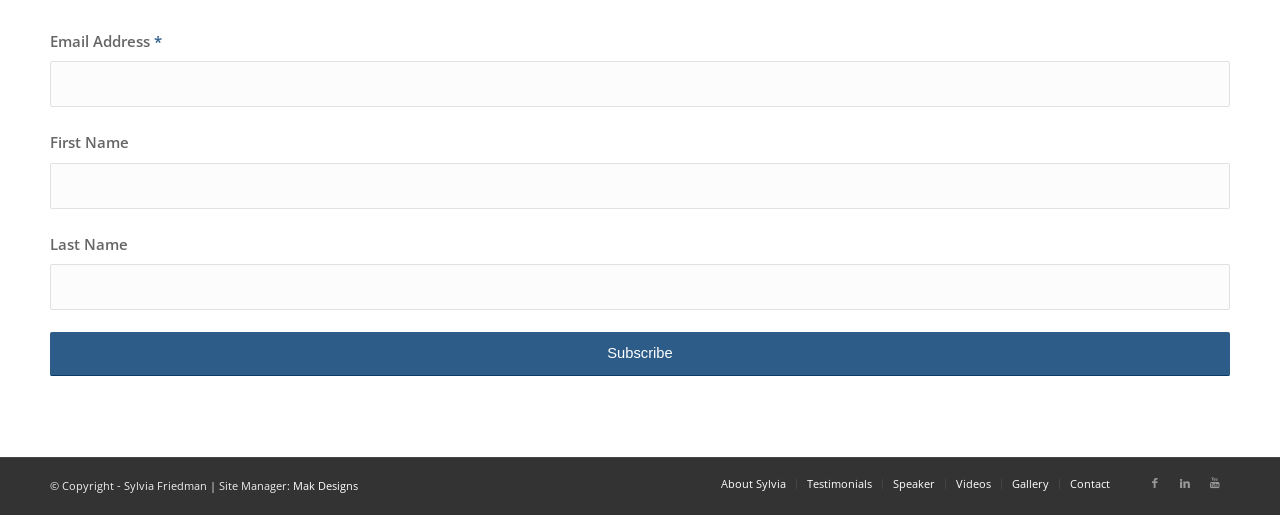What is the text on the button?
Look at the screenshot and respond with one word or a short phrase.

Subscribe